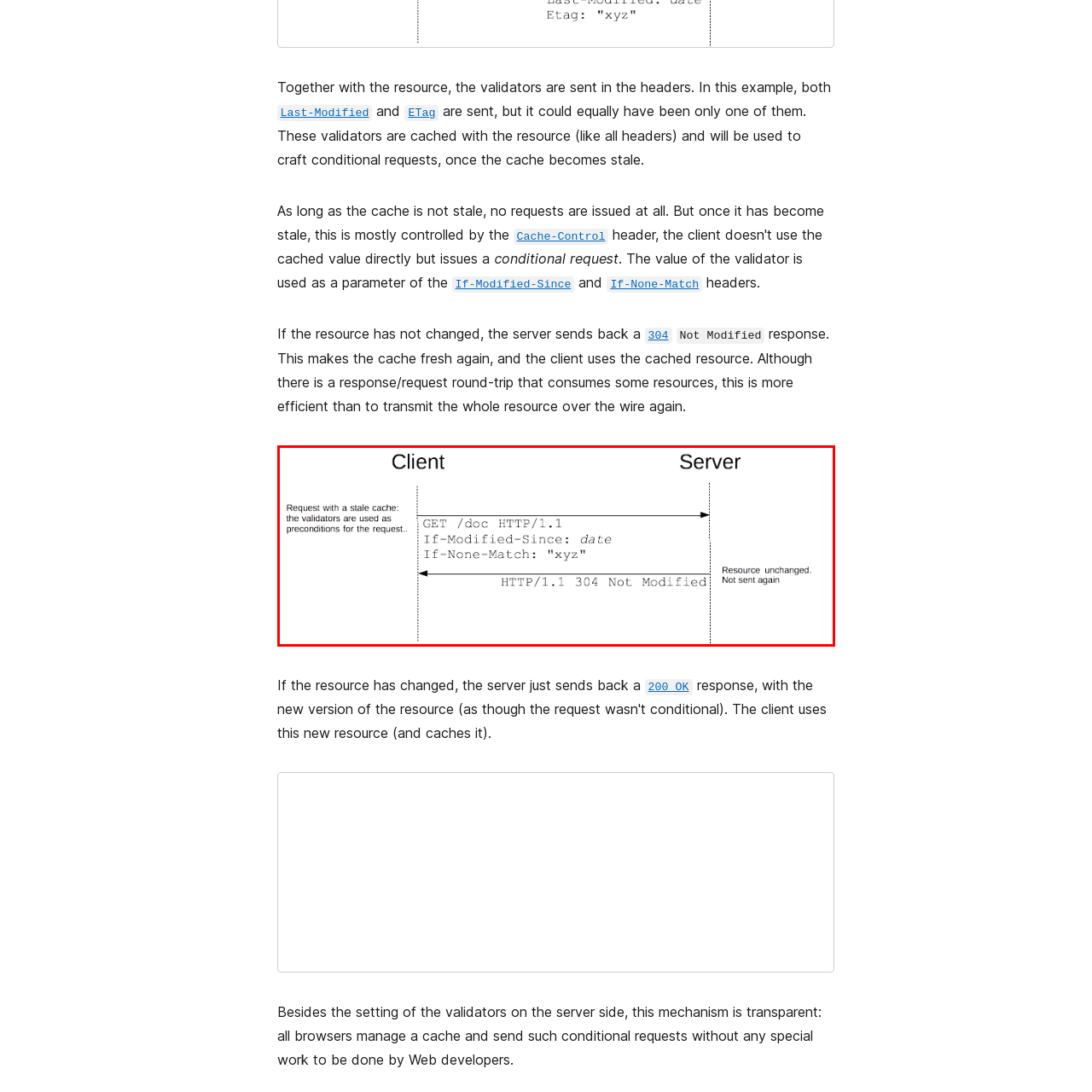What is the benefit of this caching mechanism?  
Pay attention to the image within the red frame and give a detailed answer based on your observations from the image.

This caching mechanism enhances efficiency by minimizing unnecessary data transmission, allowing the client to continue using its cached version of the resource, which in turn reduces load times and bandwidth usage.